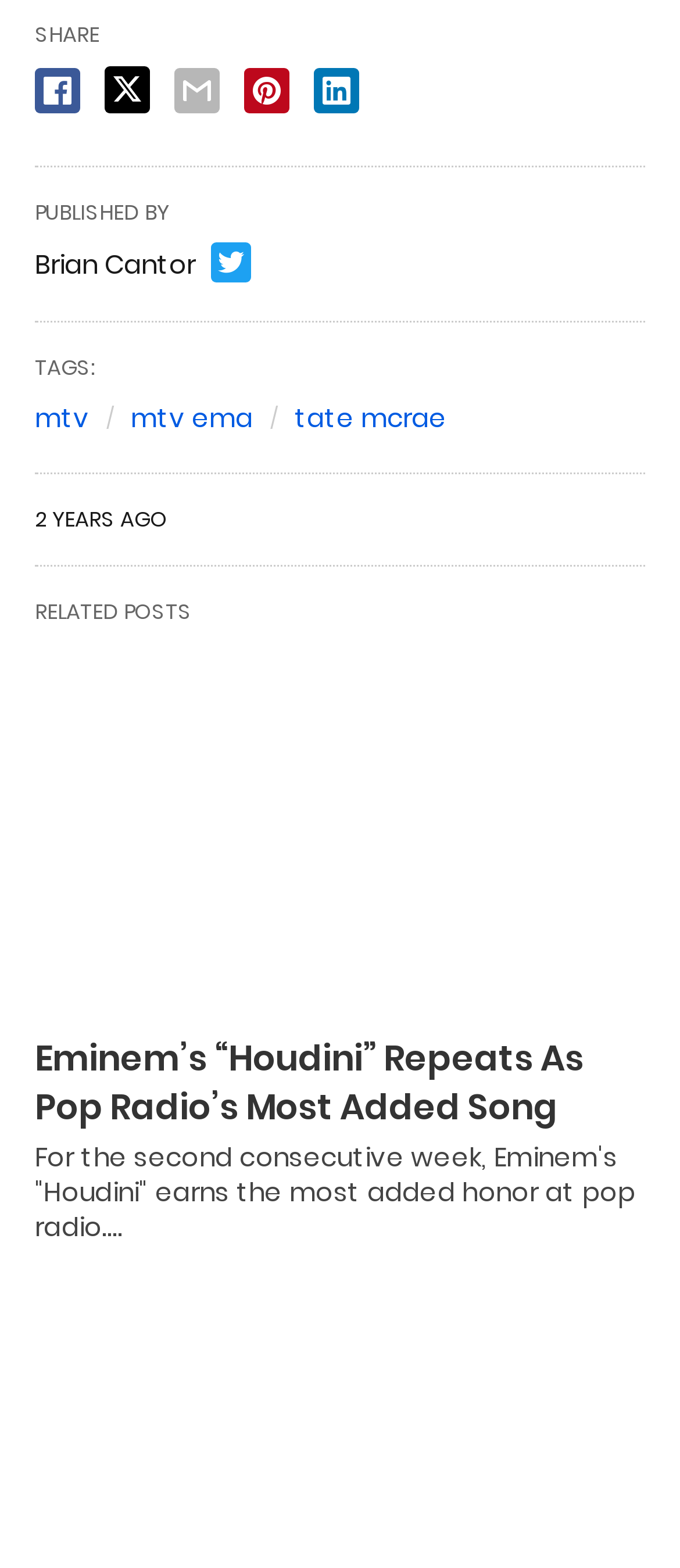Who published the article?
Look at the image and provide a short answer using one word or a phrase.

Brian Cantor